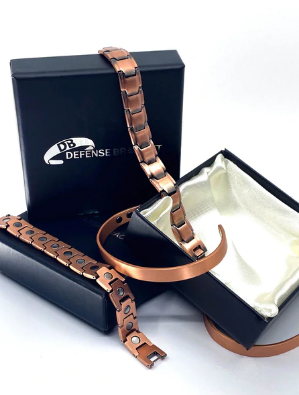What is the interior of the jewelry box made of?
Look at the image and respond with a single word or a short phrase.

Satin